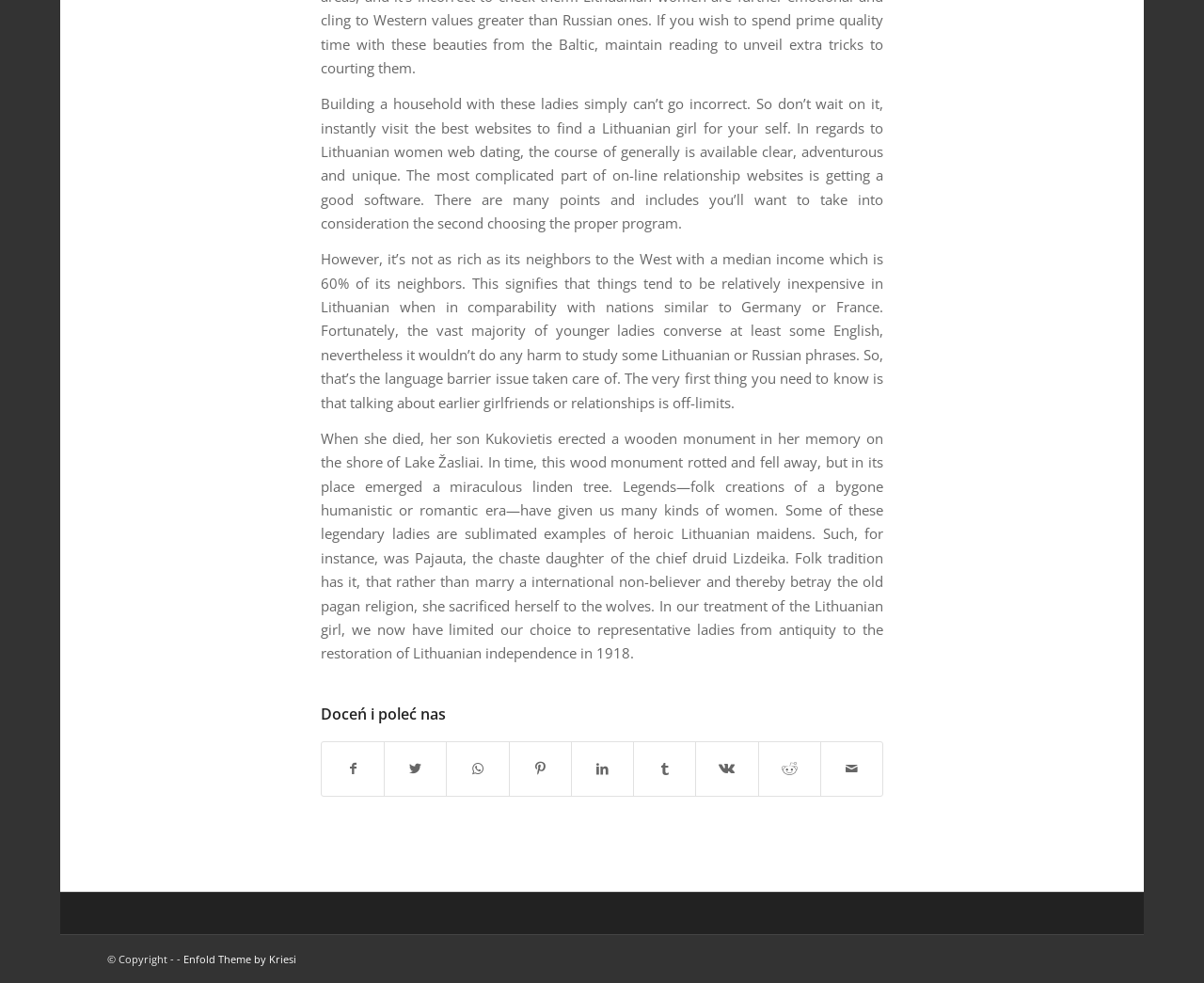Bounding box coordinates are specified in the format (top-left x, top-left y, bottom-right x, bottom-right y). All values are floating point numbers bounded between 0 and 1. Please provide the bounding box coordinate of the region this sentence describes: Udostępnij Twitter

[0.32, 0.755, 0.371, 0.809]